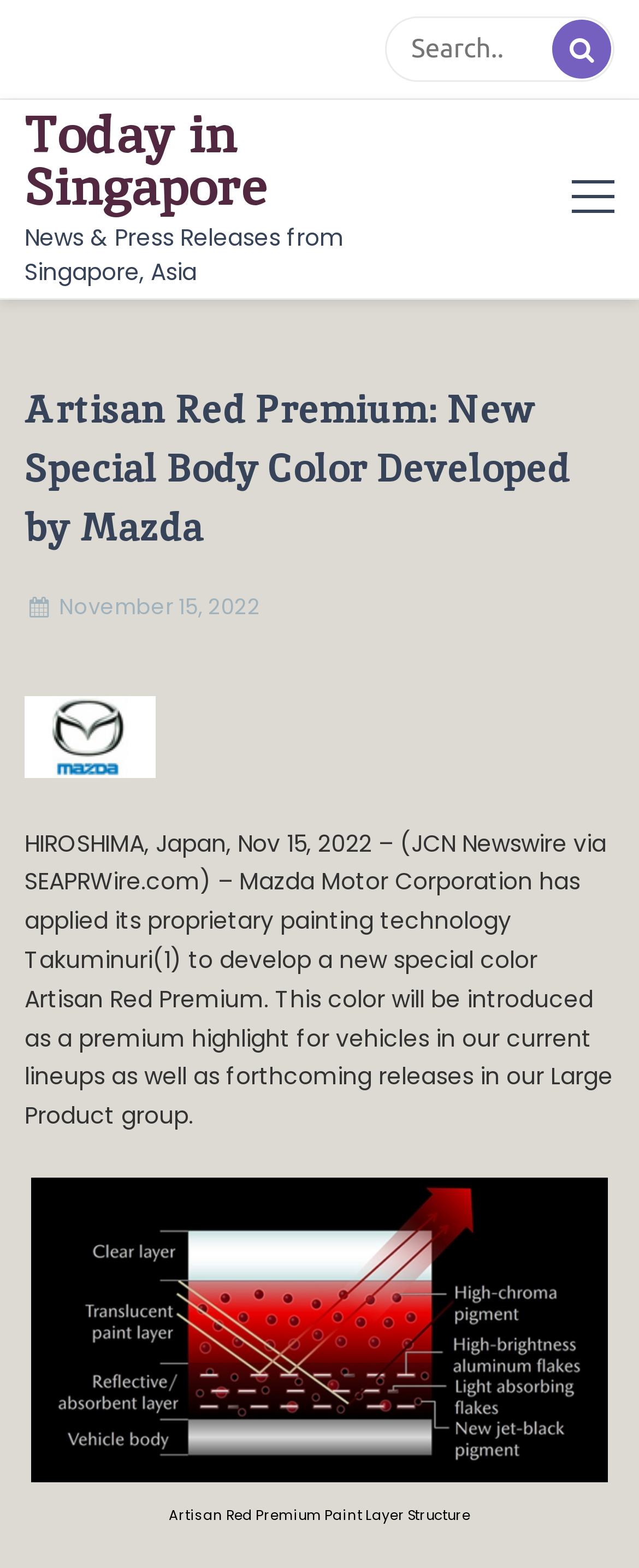Identify the coordinates of the bounding box for the element described below: "Flash Analysis". Return the coordinates as four float numbers between 0 and 1: [left, top, right, bottom].

None